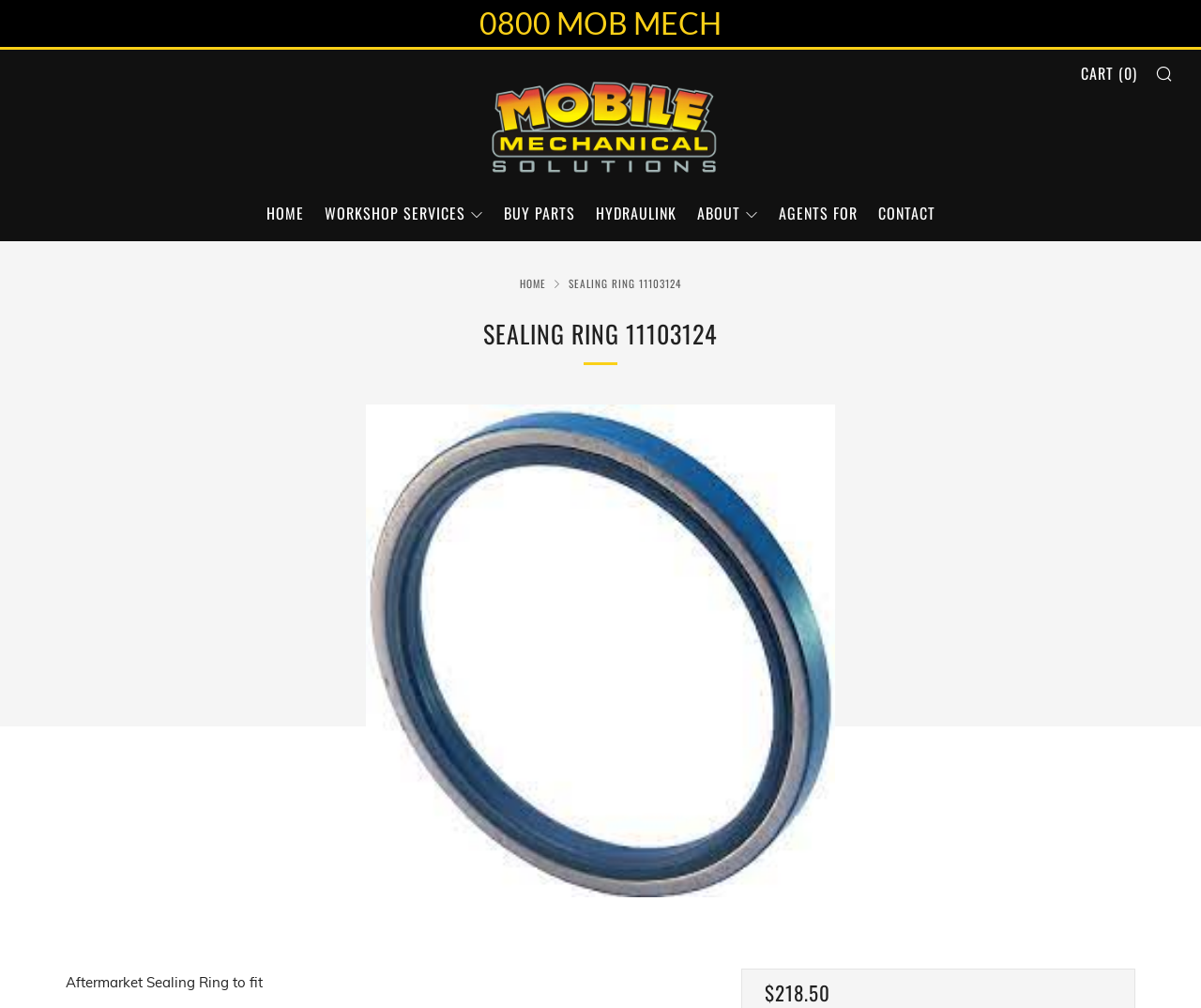Determine the bounding box for the UI element that matches this description: "alt="Sealing Ring 11103124"".

[0.305, 0.401, 0.695, 0.89]